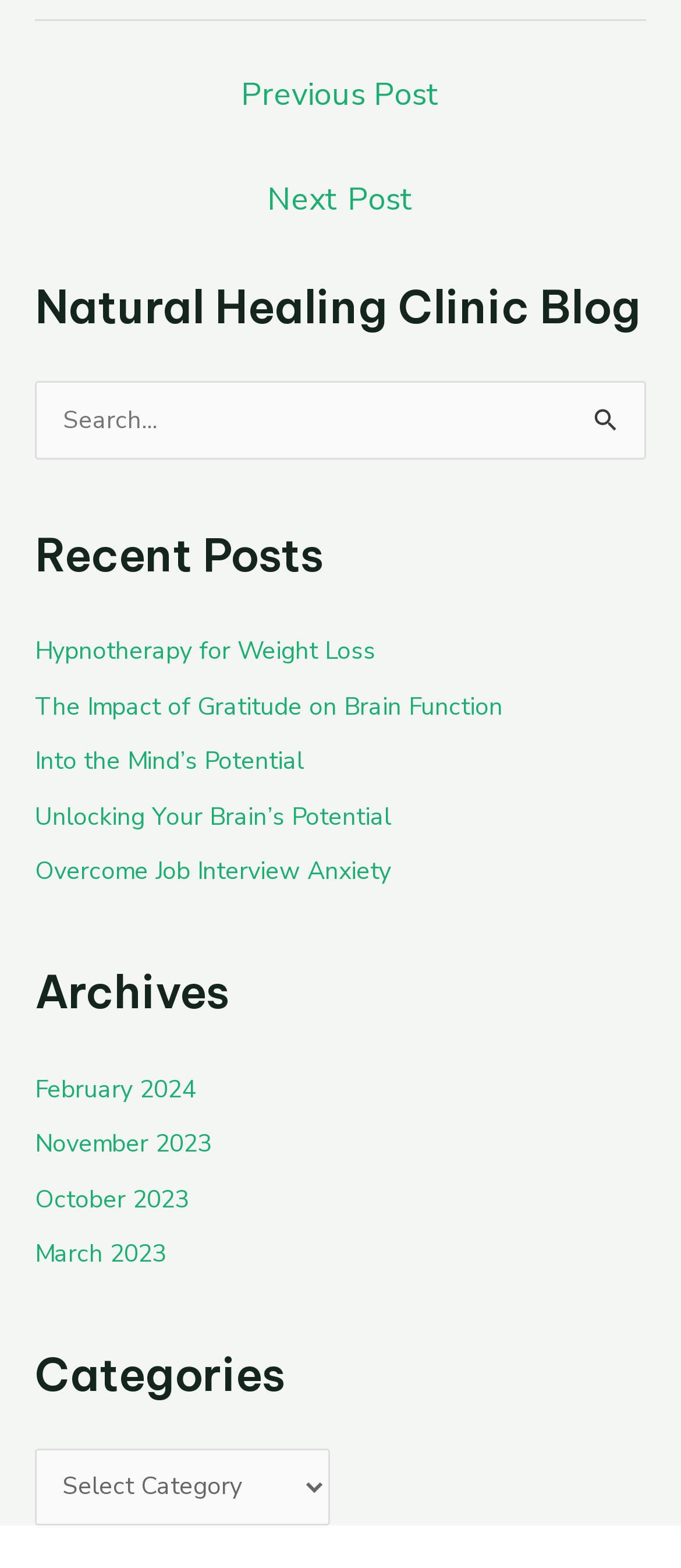Use a single word or phrase to answer this question: 
How many archives are listed?

4